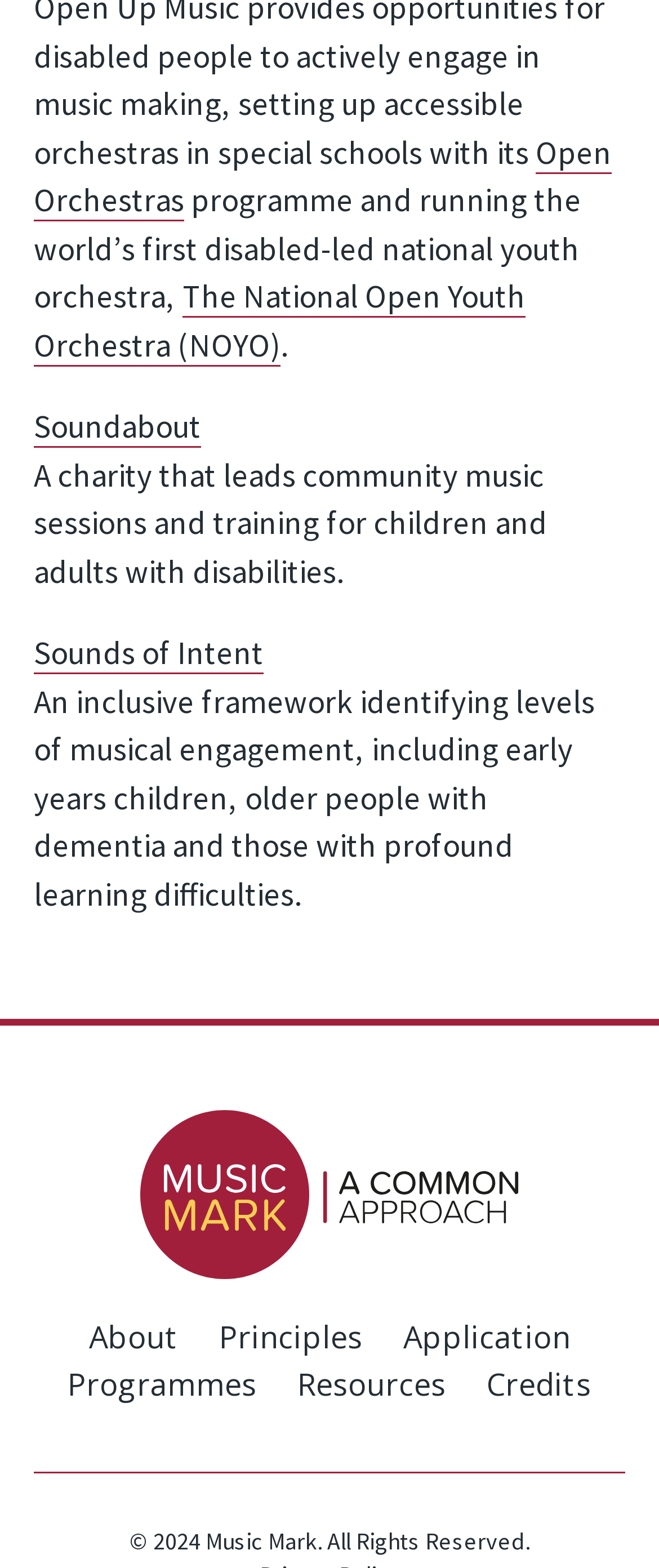Based on the element description Open Orchestras, identify the bounding box coordinates for the UI element. The coordinates should be in the format (top-left x, top-left y, bottom-right x, bottom-right y) and within the 0 to 1 range.

[0.051, 0.084, 0.928, 0.142]